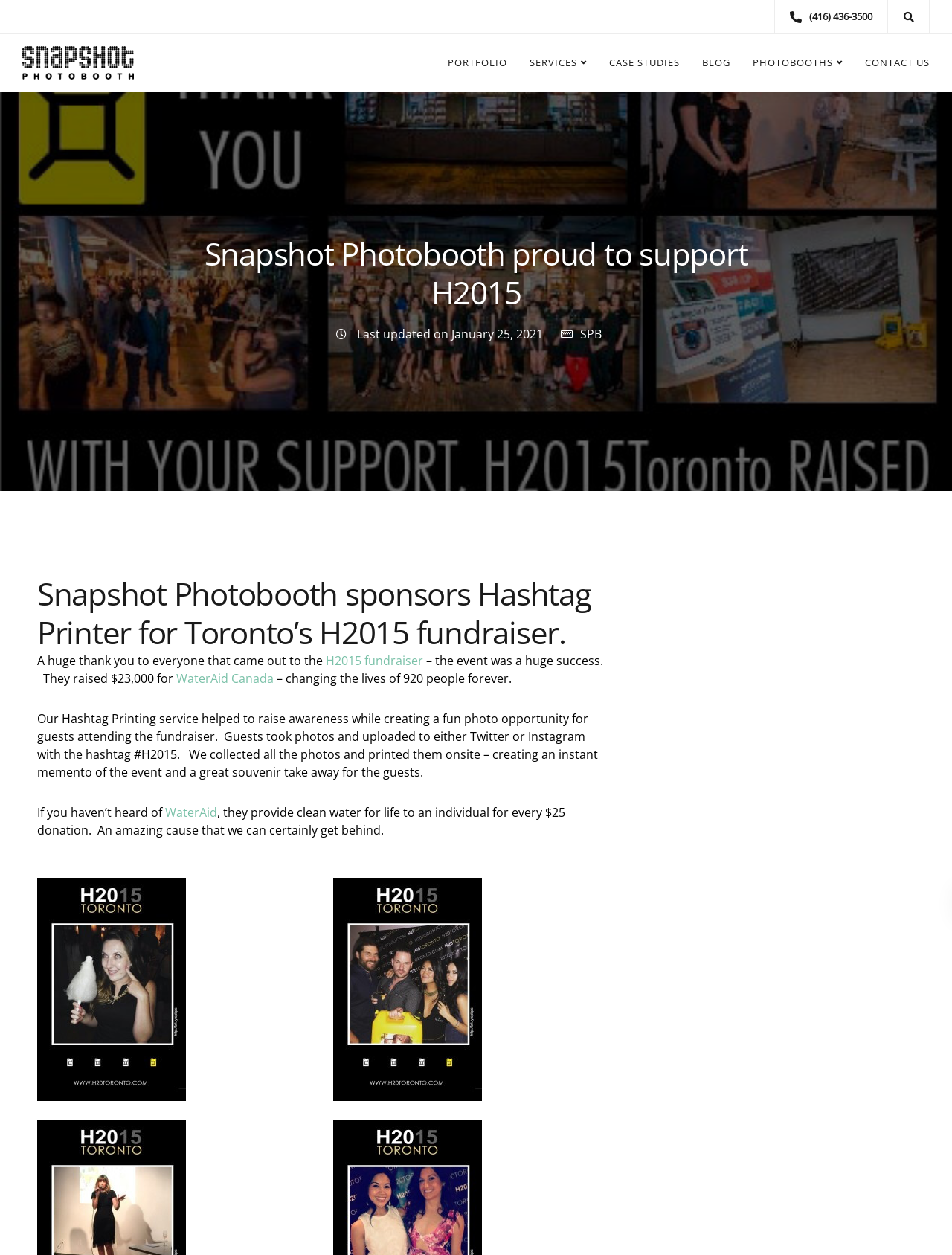Extract the main title from the webpage.

Snapshot Photobooth proud to support H2015